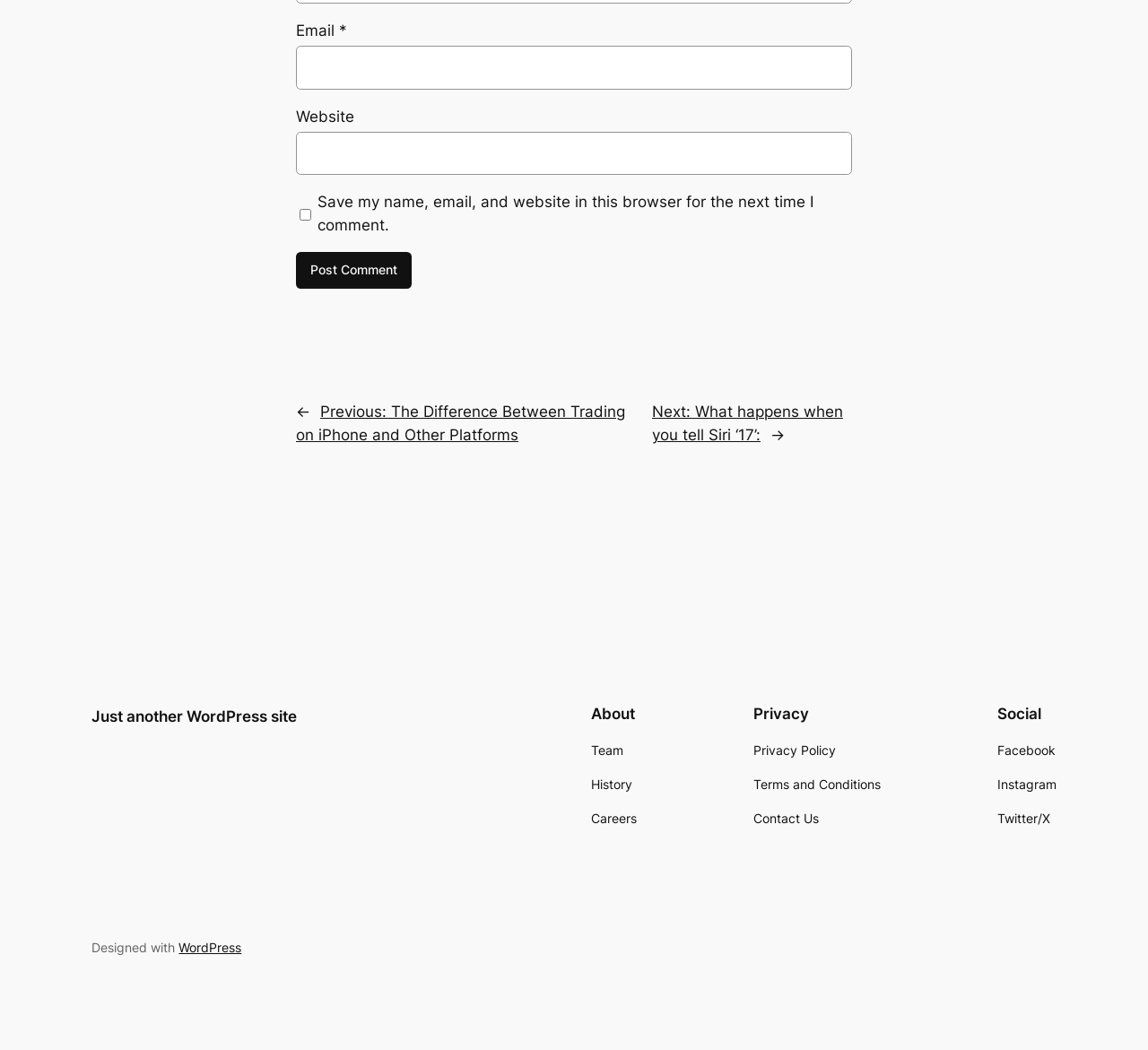Highlight the bounding box coordinates of the element you need to click to perform the following instruction: "Check Save my name, email, and website in this browser for the next time I comment."

[0.261, 0.186, 0.271, 0.223]